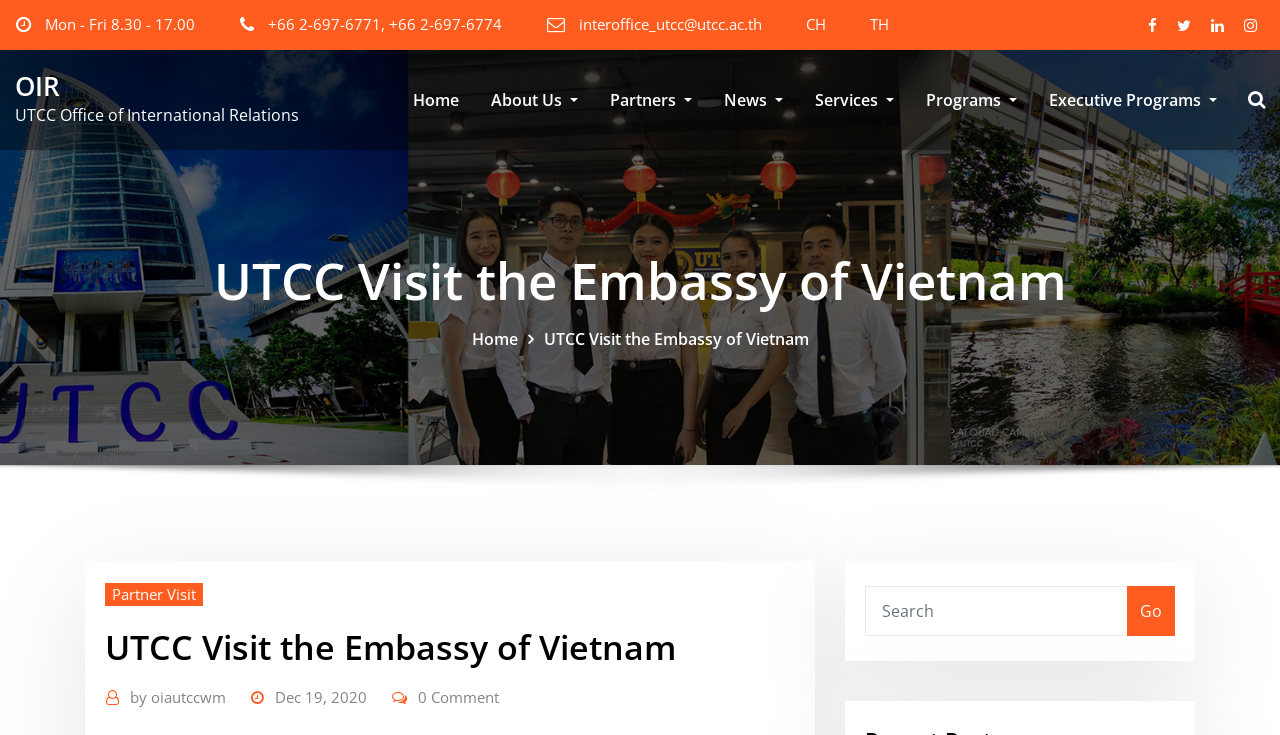Please locate the clickable area by providing the bounding box coordinates to follow this instruction: "Search for something".

[0.676, 0.797, 0.881, 0.865]